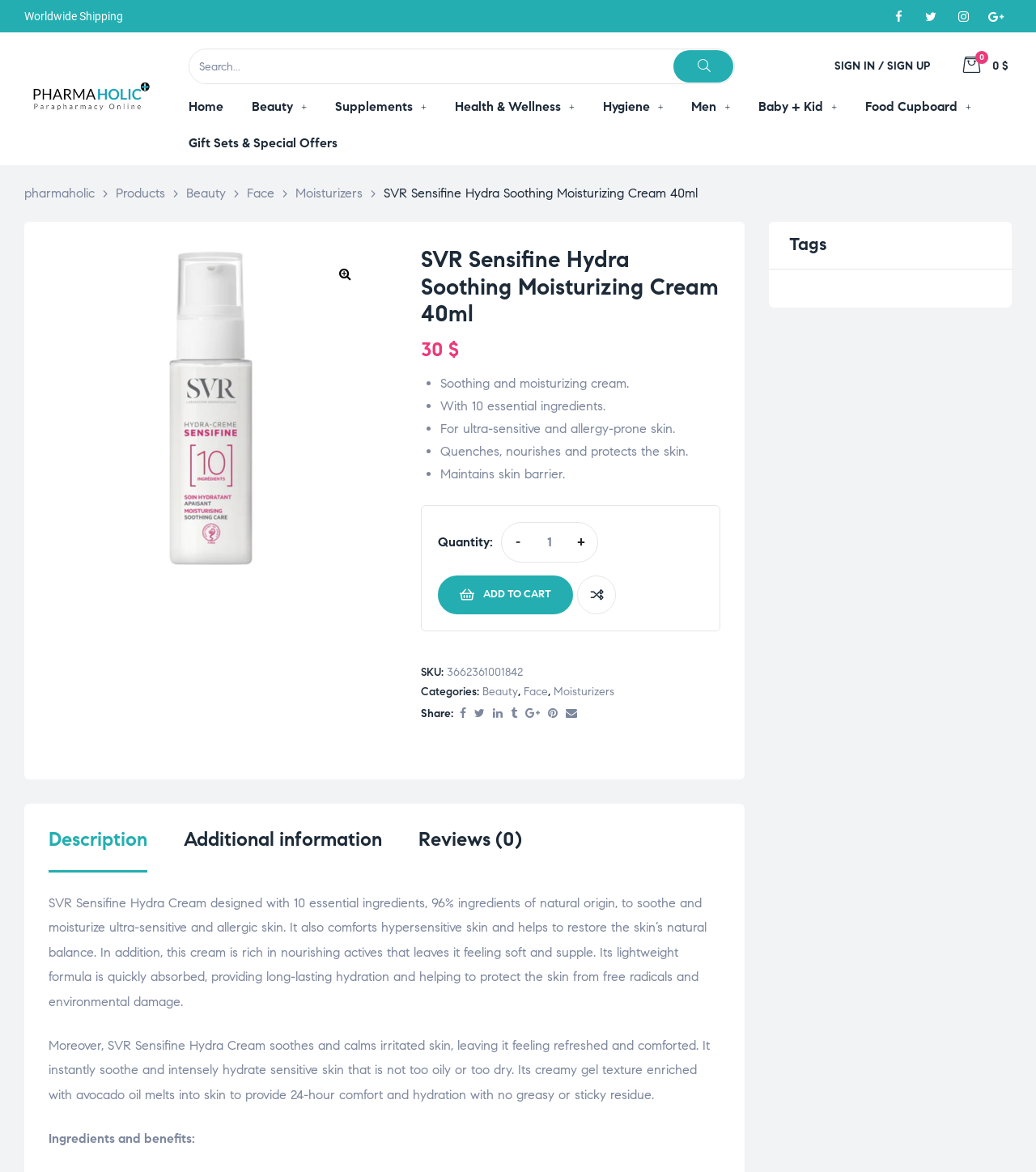Identify the bounding box coordinates for the element you need to click to achieve the following task: "click the EatHappyProject logo". The coordinates must be four float values ranging from 0 to 1, formatted as [left, top, right, bottom].

None